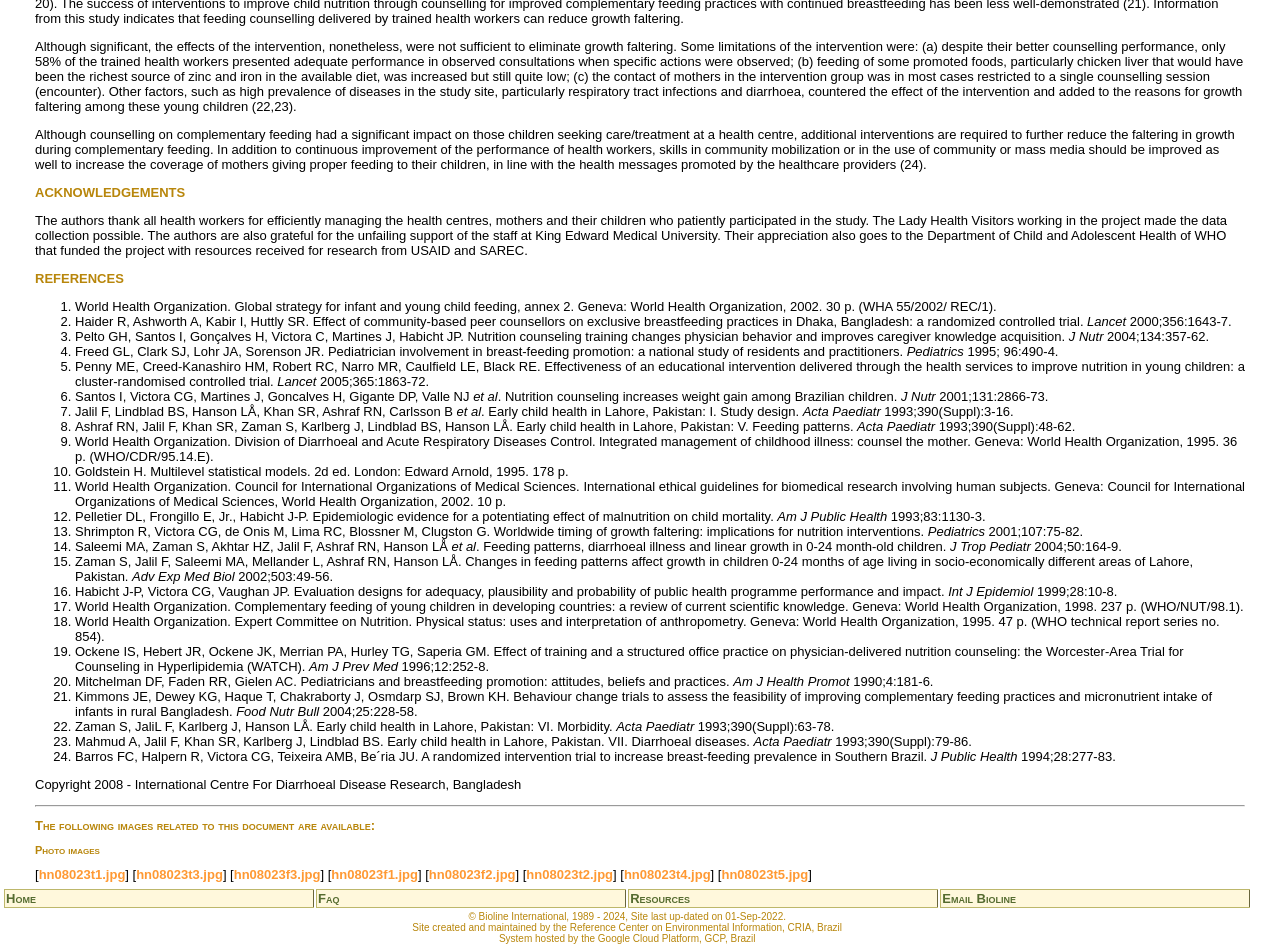Answer the question below using just one word or a short phrase: 
What is the purpose of the acknowledgement section?

To thank contributors